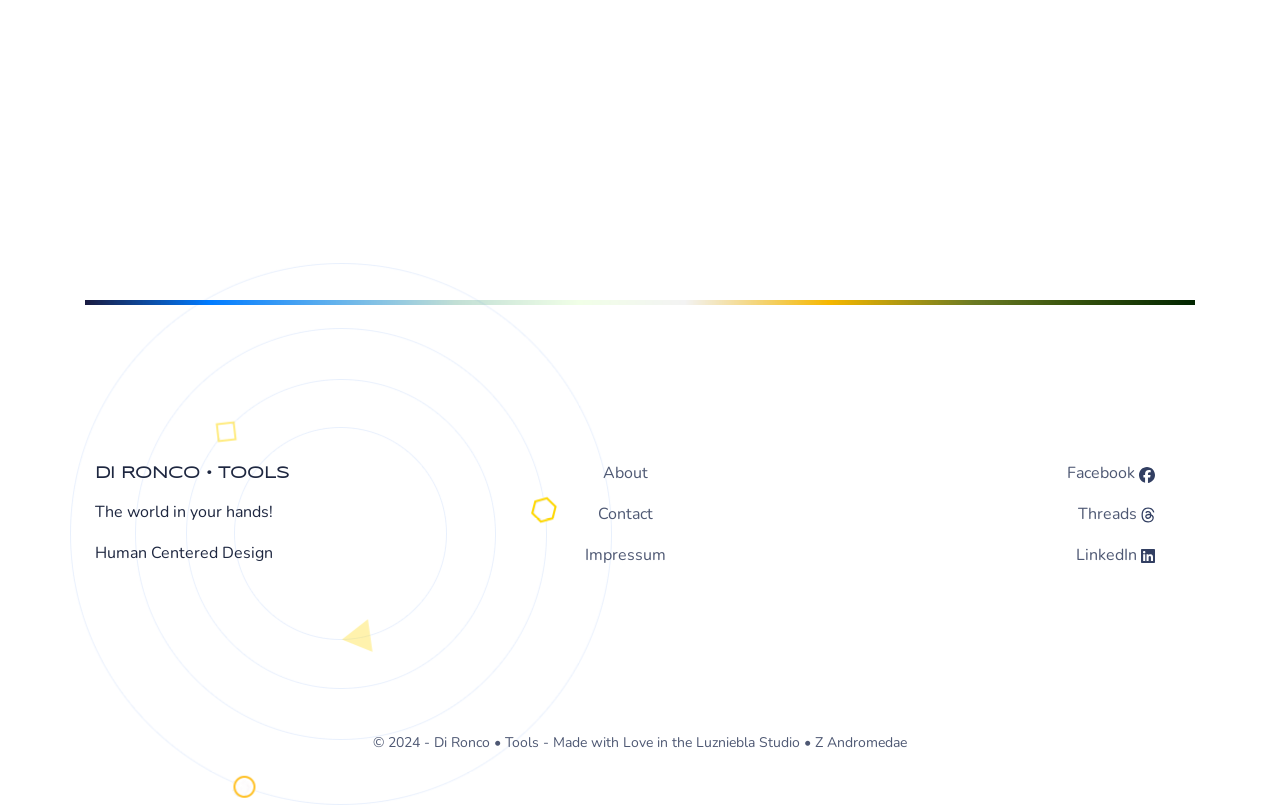Based on the visual content of the image, answer the question thoroughly: What is the name of the studio that made the website?

The name of the studio that made the website can be found at the bottom of the webpage, where it is written as 'Made with Love in the Luzniebla Studio • Z Andromedae'.